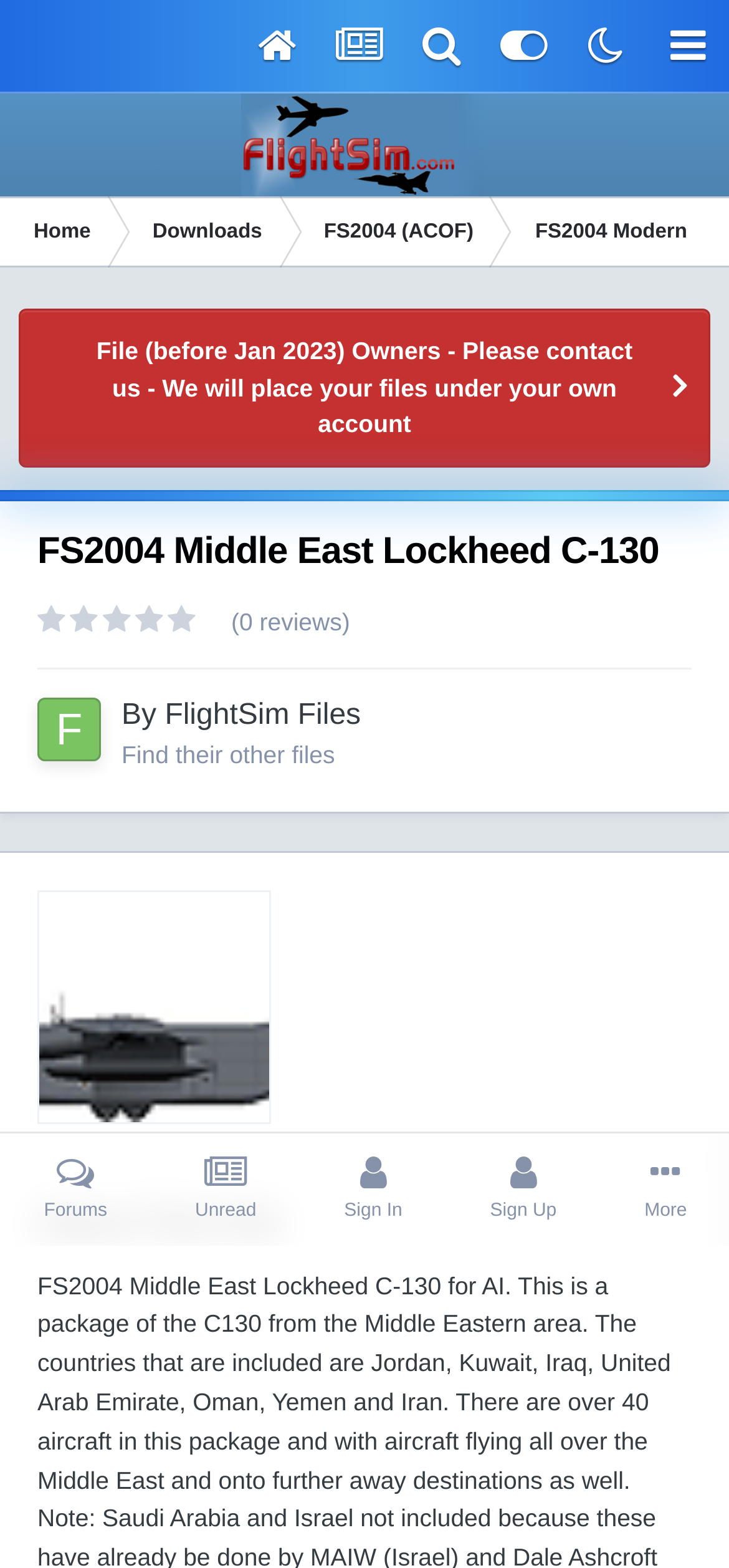Provide the bounding box coordinates for the UI element that is described by this text: "Find their other files". The coordinates should be in the form of four float numbers between 0 and 1: [left, top, right, bottom].

[0.167, 0.472, 0.459, 0.49]